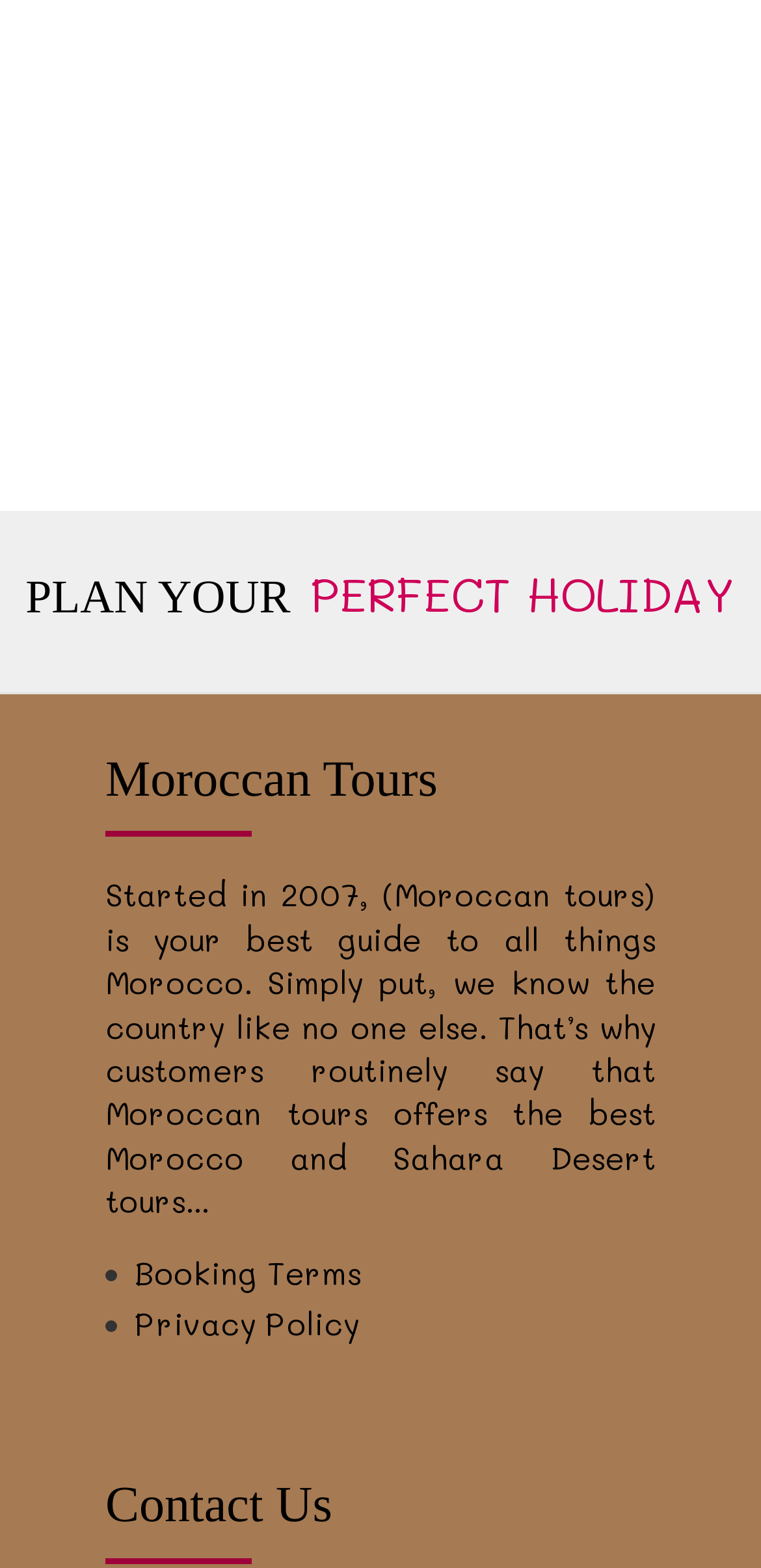What is the purpose of the company?
Please provide a comprehensive answer based on the details in the screenshot.

The purpose of the company can be inferred from the StaticText element which states 'we know the country like no one else' and 'Moroccan tours offers the best Morocco and Sahara Desert tours...', indicating that the company is a guide to Morocco.